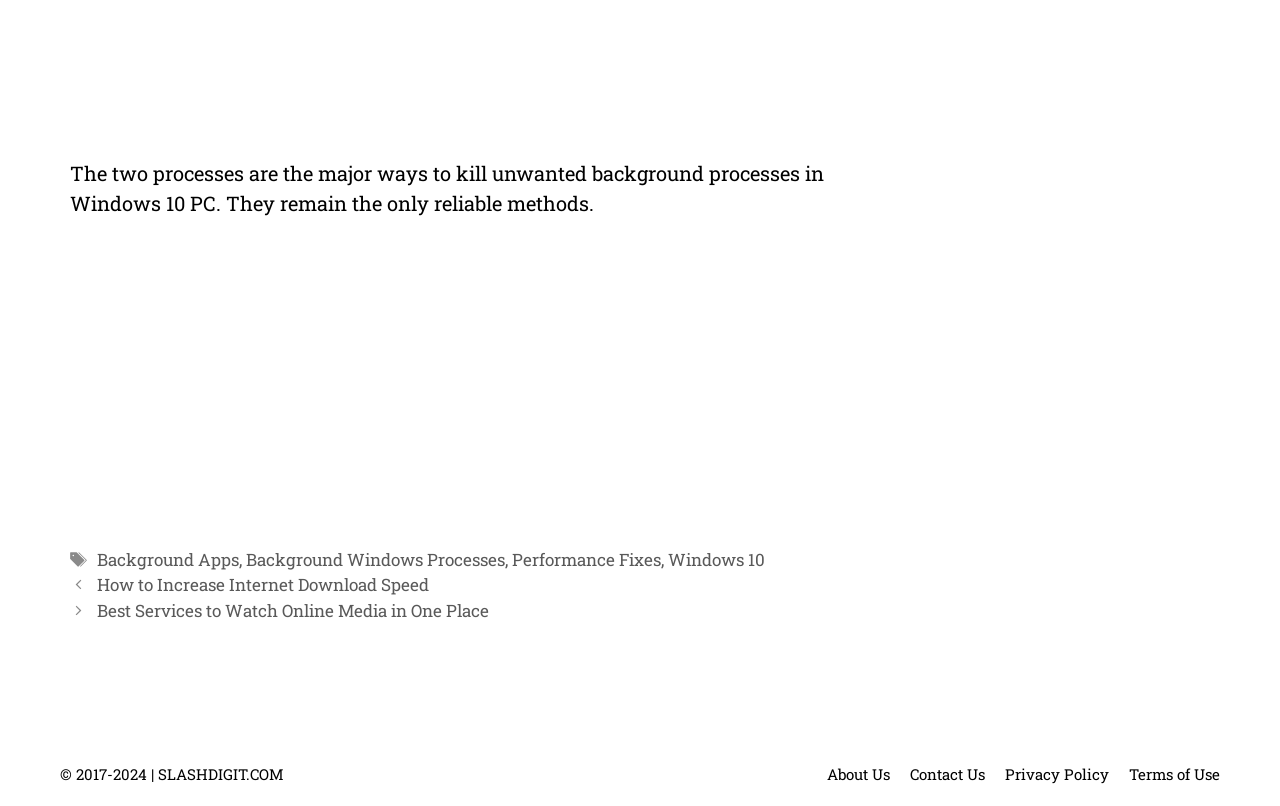Please answer the following question using a single word or phrase: 
What are the tags related to this post?

Background Apps, Background Windows Processes, Performance Fixes, Windows 10